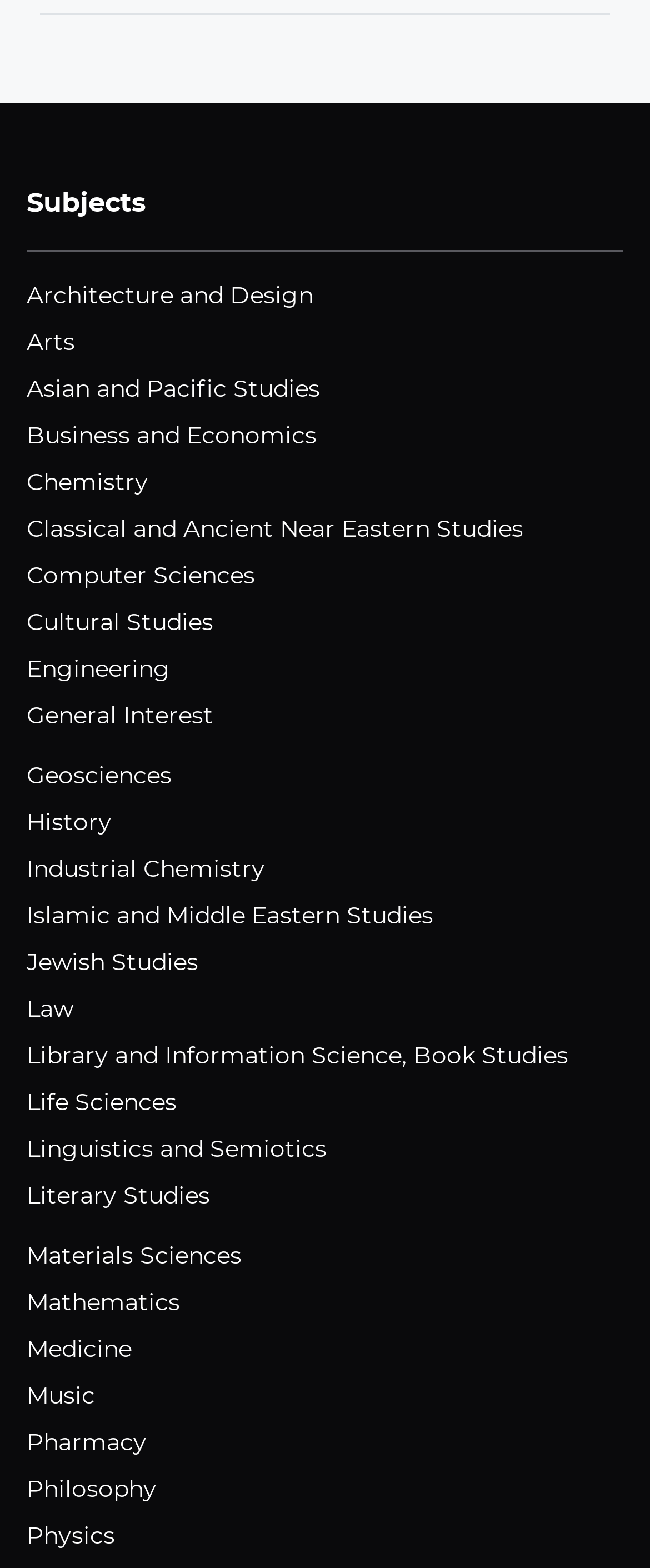Please provide a short answer using a single word or phrase for the question:
How many links are related to arts and humanities?

7